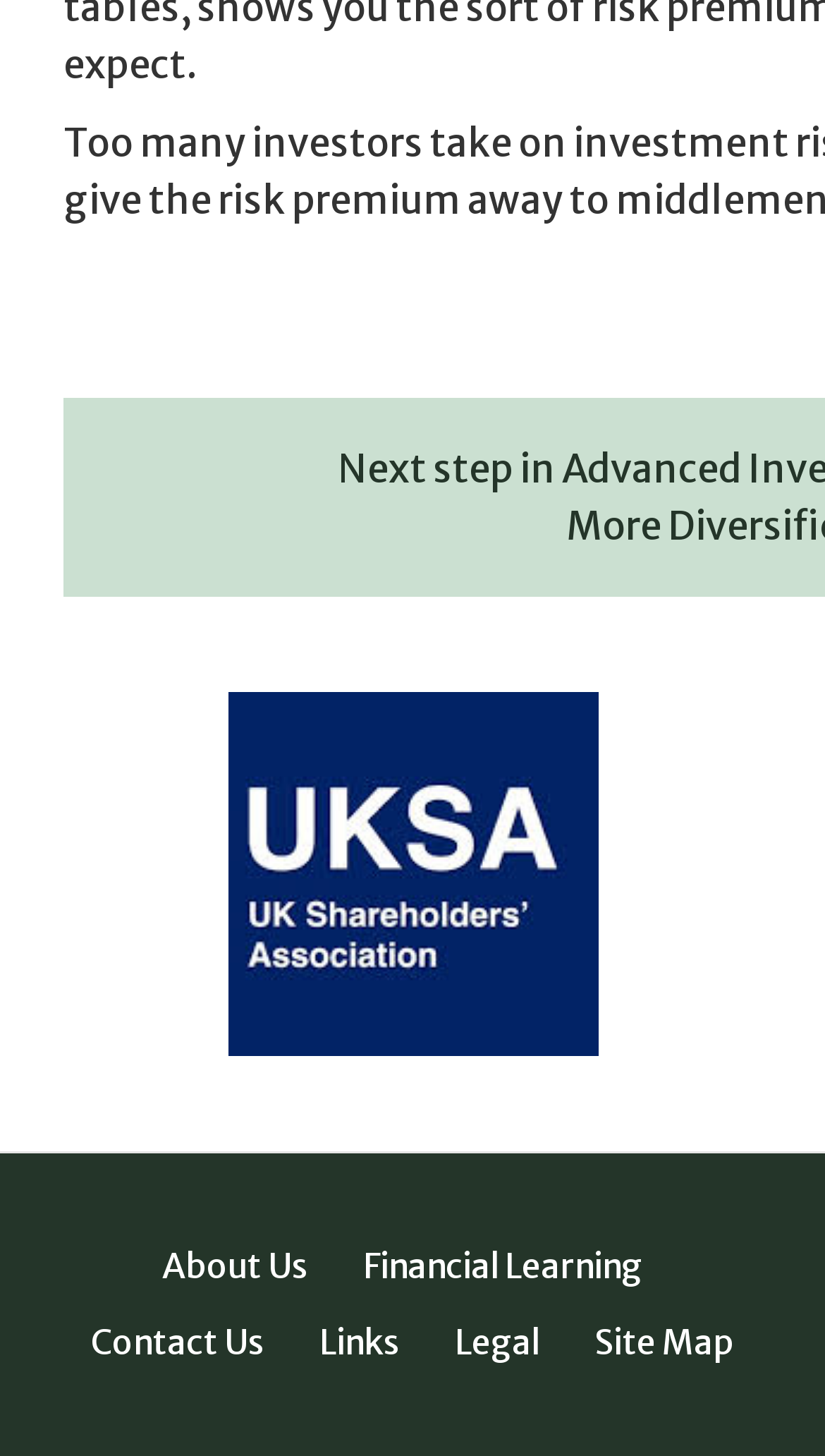Please examine the image and answer the question with a detailed explanation:
What is the name of the organization?

The name of the organization can be found in the link and image elements with the same text 'UK Shareholders' Association' located at the top of the webpage.